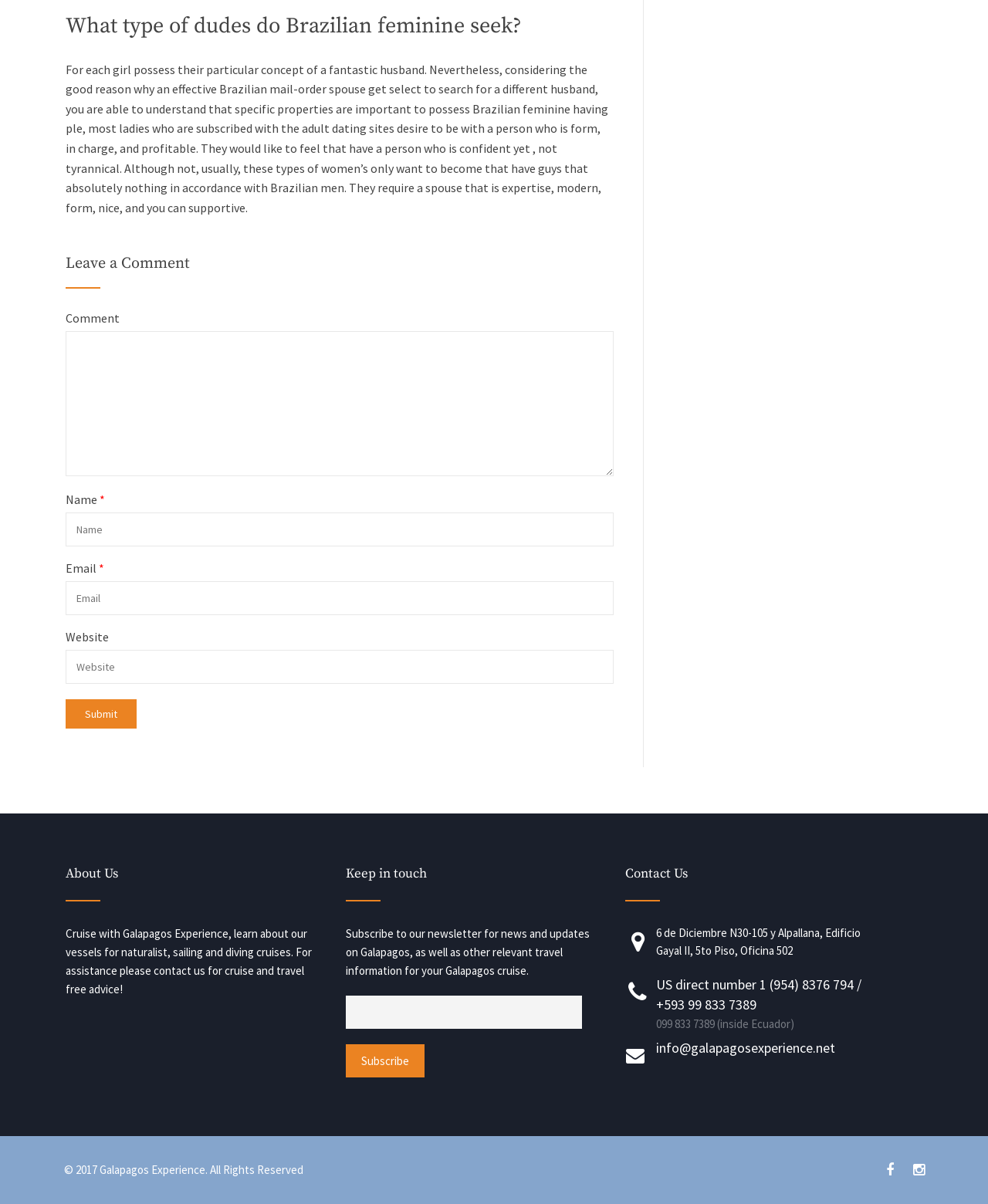What is the purpose of the 'Subscribe' button?
Based on the image, answer the question in a detailed manner.

The 'Subscribe' button is located next to a textbox with a label, and the surrounding text mentions subscribing to a newsletter for news and updates on Galapagos, as well as other relevant travel information. Therefore, the purpose of the 'Subscribe' button is to receive this newsletter.